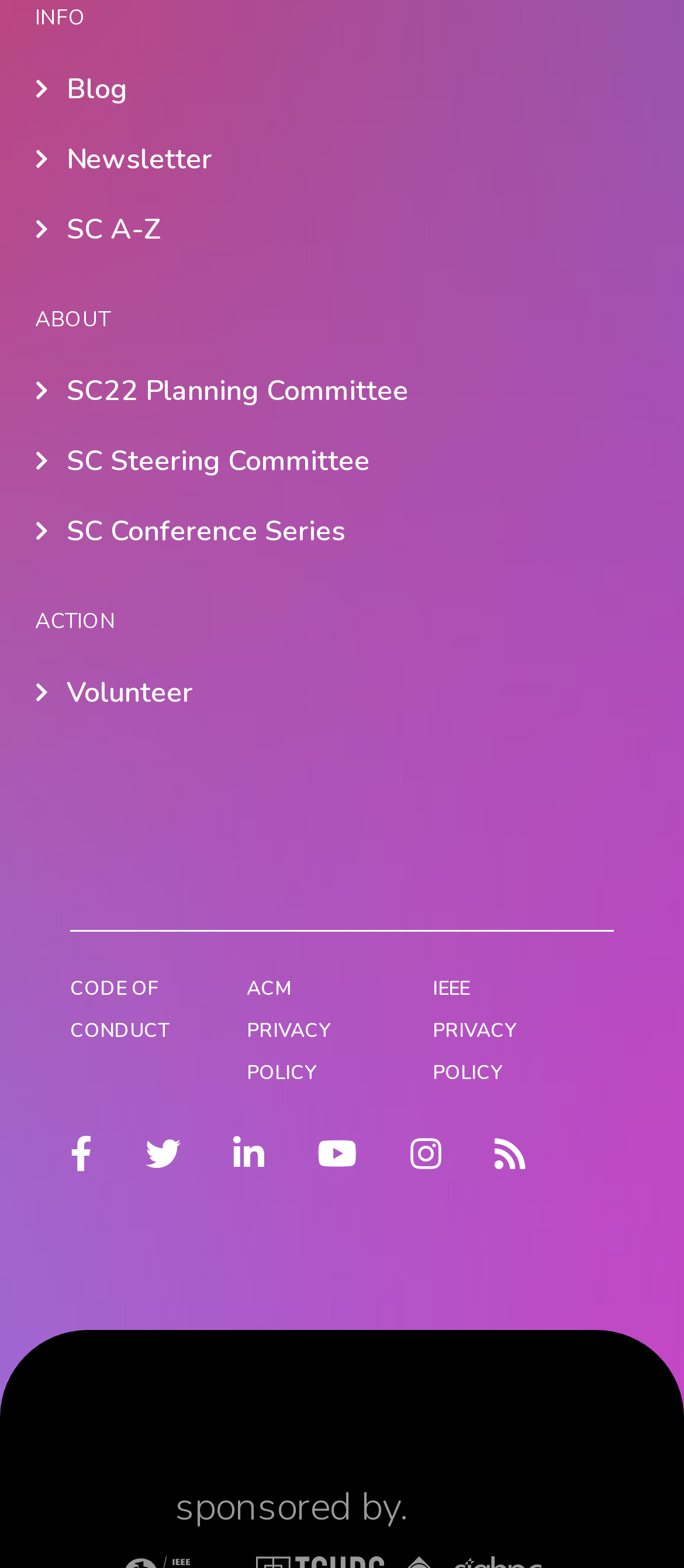Identify the bounding box coordinates of the region that needs to be clicked to carry out this instruction: "Check the code of conduct". Provide these coordinates as four float numbers ranging from 0 to 1, i.e., [left, top, right, bottom].

[0.103, 0.622, 0.249, 0.665]